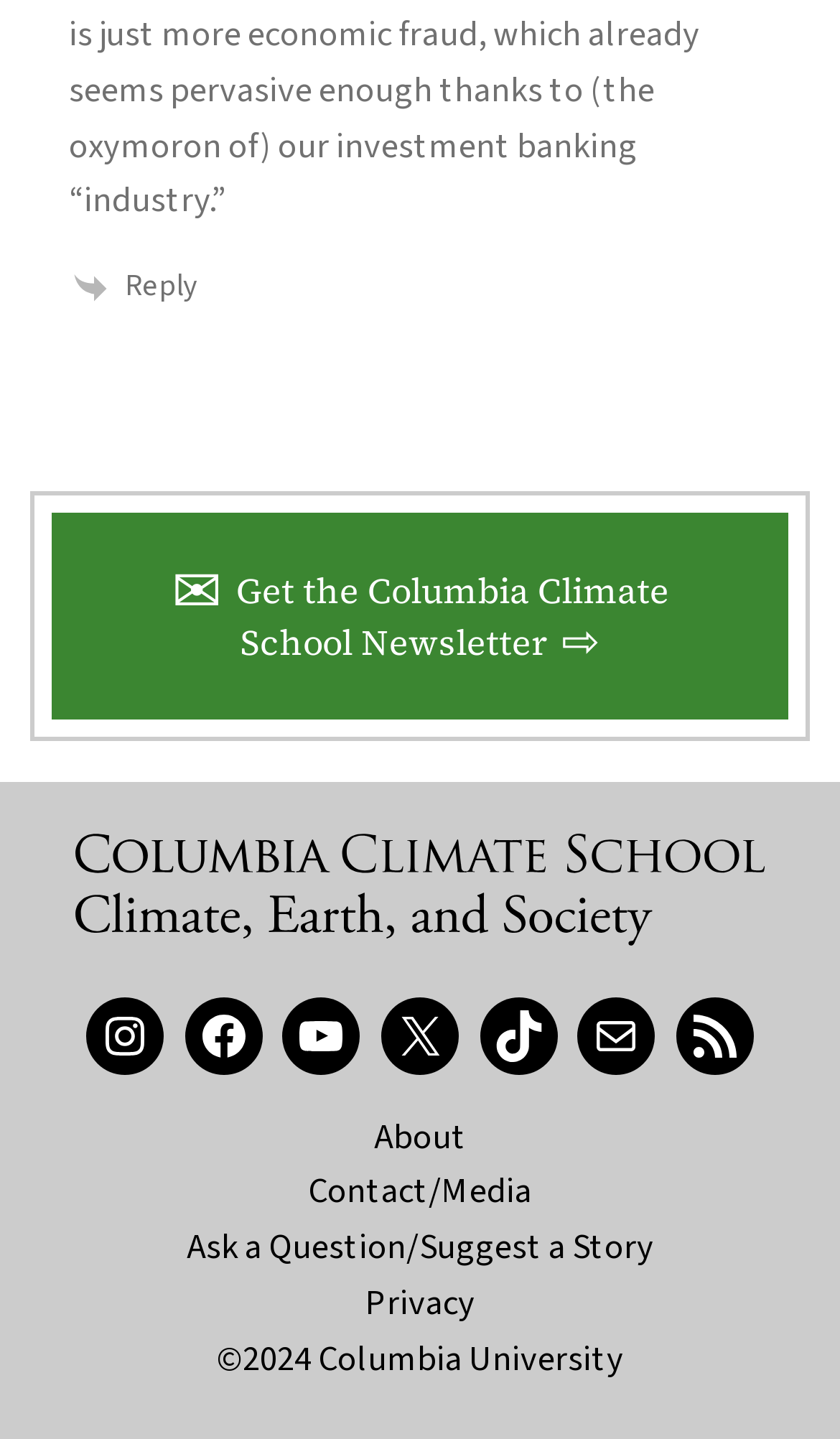What is the year of copyright?
With the help of the image, please provide a detailed response to the question.

The year of copyright can be found in the link '©2024 Columbia University' which is located at the bottom of the page with bounding box coordinates [0.258, 0.927, 0.742, 0.961].